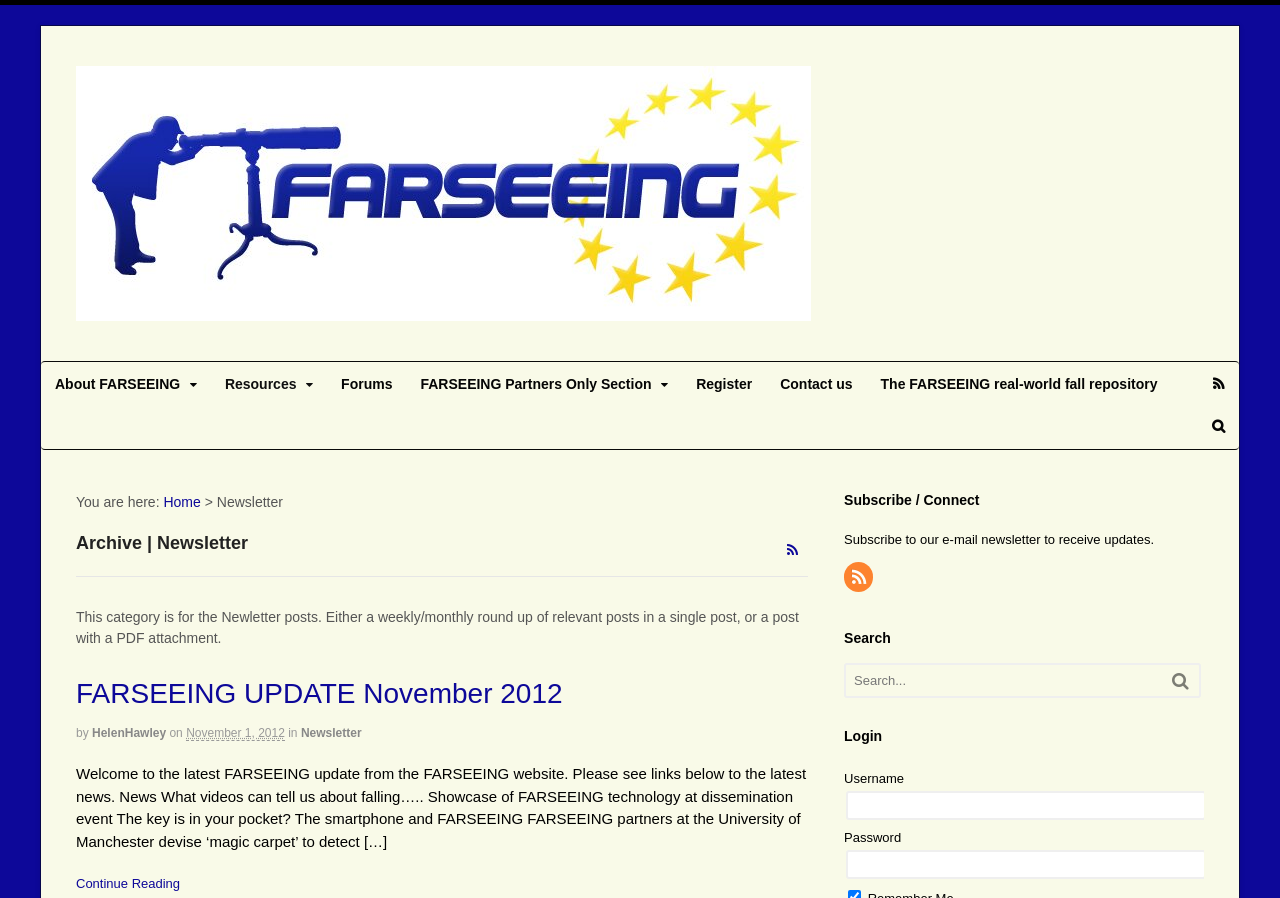Determine the coordinates of the bounding box that should be clicked to complete the instruction: "Click on Register link". The coordinates should be represented by four float numbers between 0 and 1: [left, top, right, bottom].

[0.533, 0.403, 0.599, 0.453]